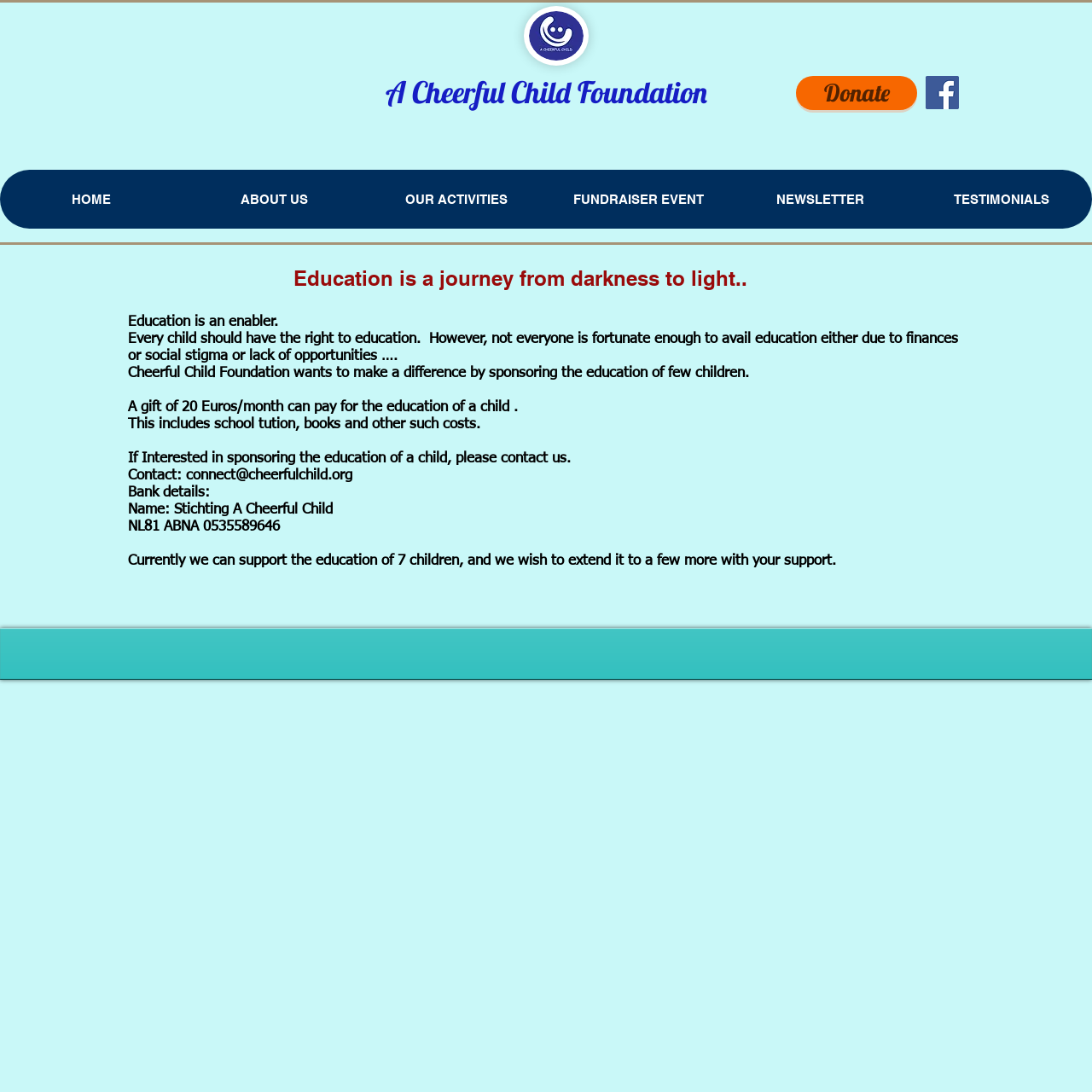How much does it cost to pay for a child's education?
Please answer the question as detailed as possible based on the image.

The cost of paying for a child's education can be found in the StaticText element 'A gift of 20 Euros/month can pay for the education of a child.' which is a child element of the main element.